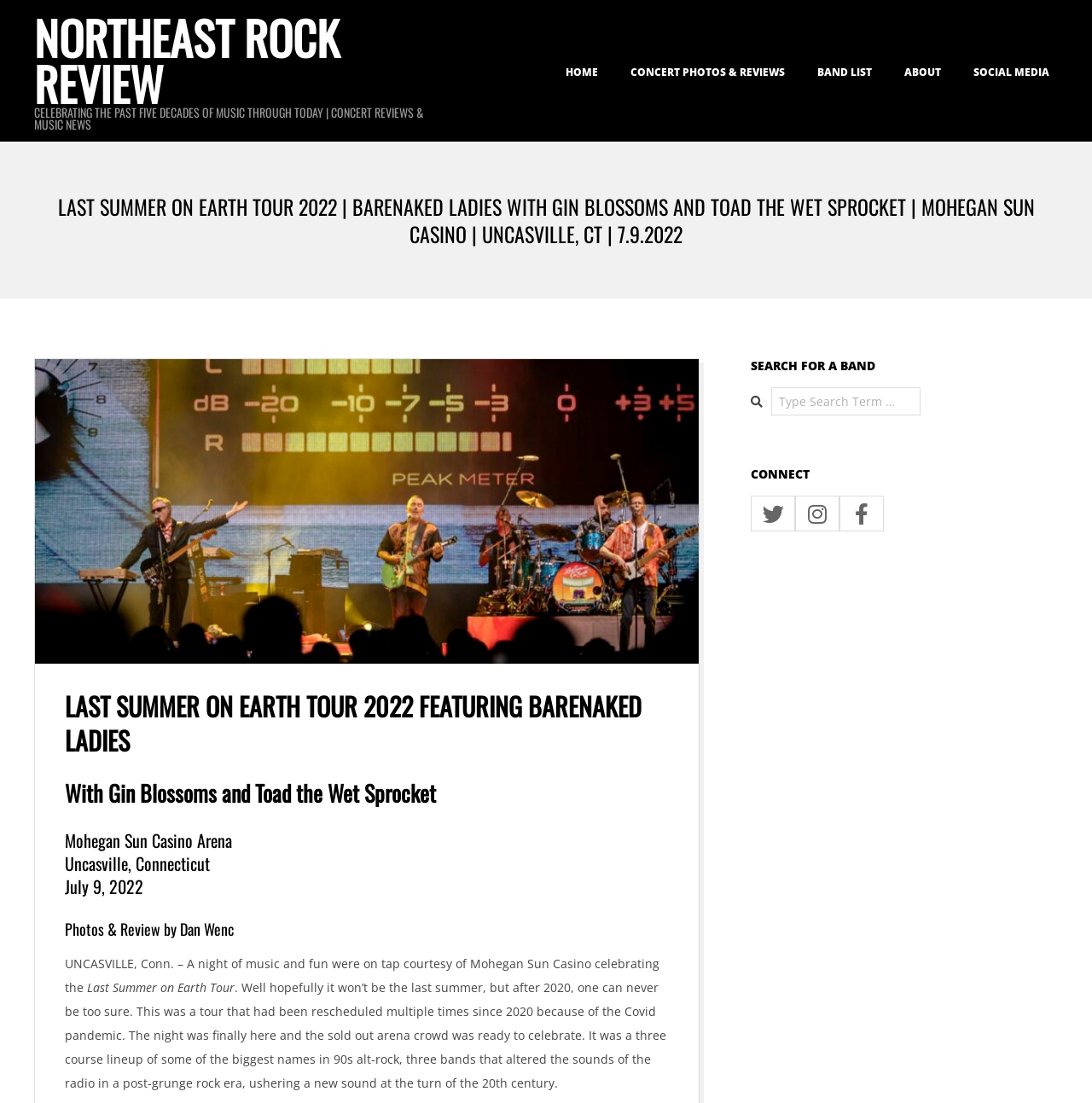Could you highlight the region that needs to be clicked to execute the instruction: "Go to HOME"?

[0.51, 0.043, 0.555, 0.088]